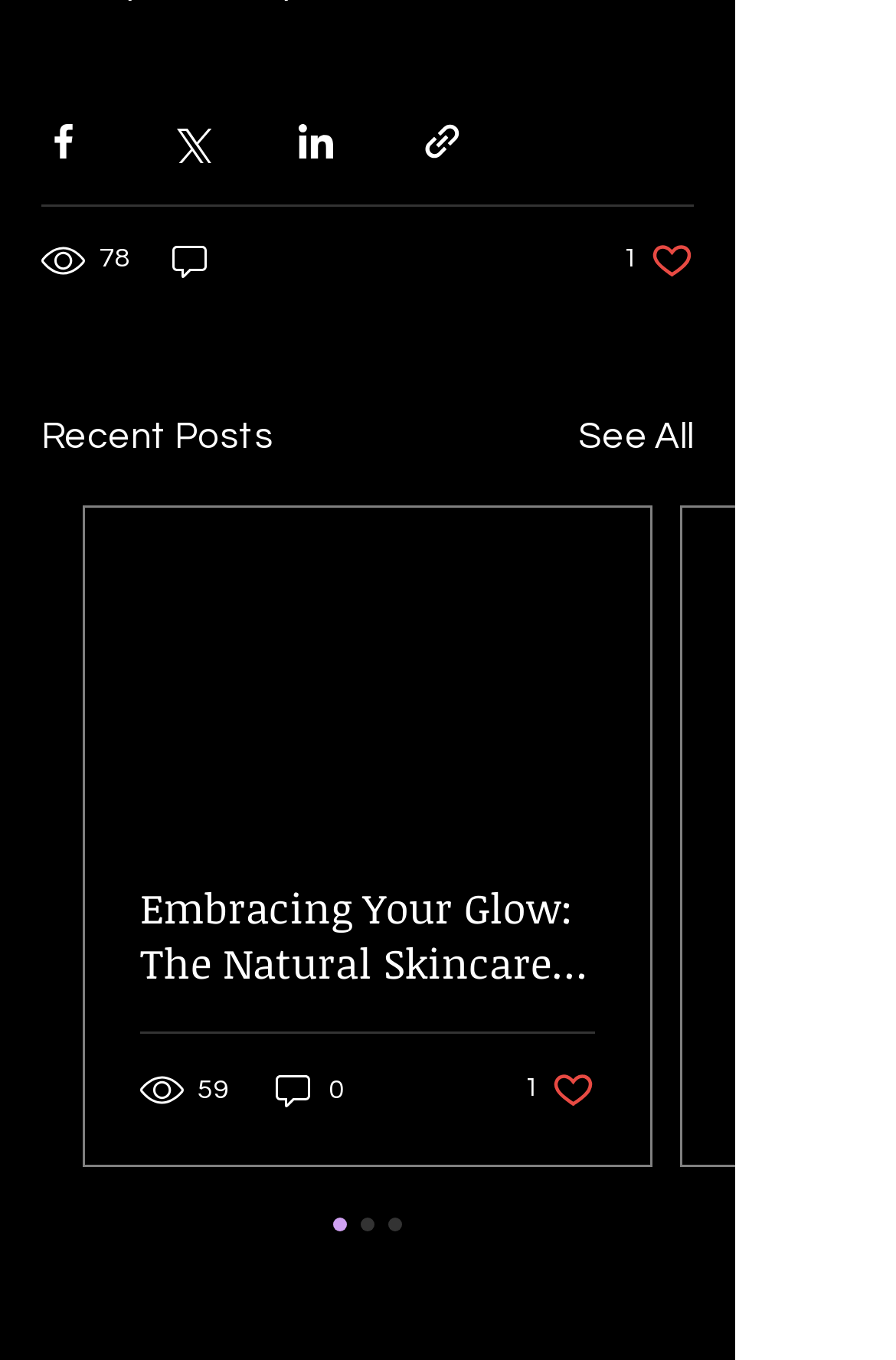Please identify the bounding box coordinates of the element that needs to be clicked to perform the following instruction: "Share via link".

[0.469, 0.088, 0.518, 0.12]